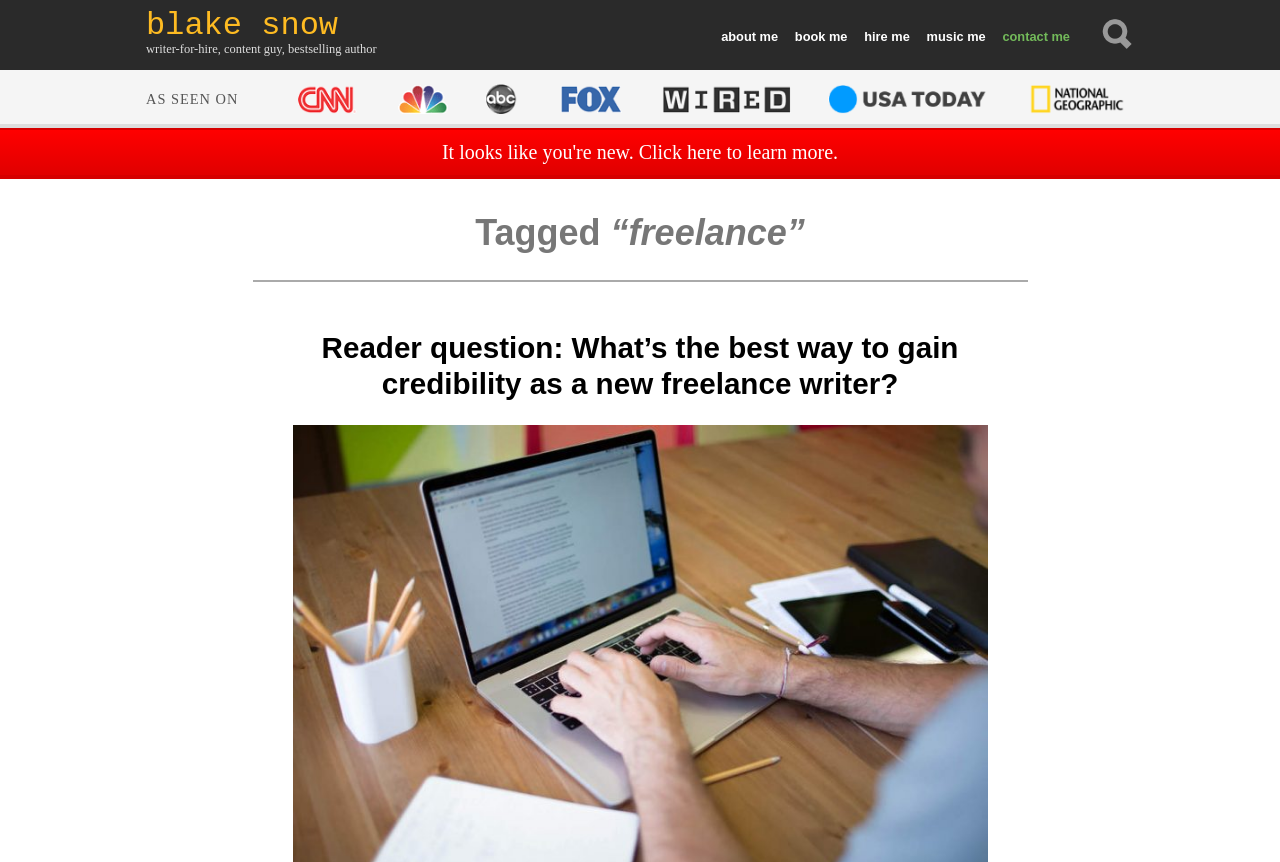What is the topic of the reader question on this webpage?
Please analyze the image and answer the question with as much detail as possible.

The heading 'Reader question: What’s the best way to gain credibility as a new freelance writer?' indicates that the topic of the reader question is about gaining credibility as a new freelance writer.